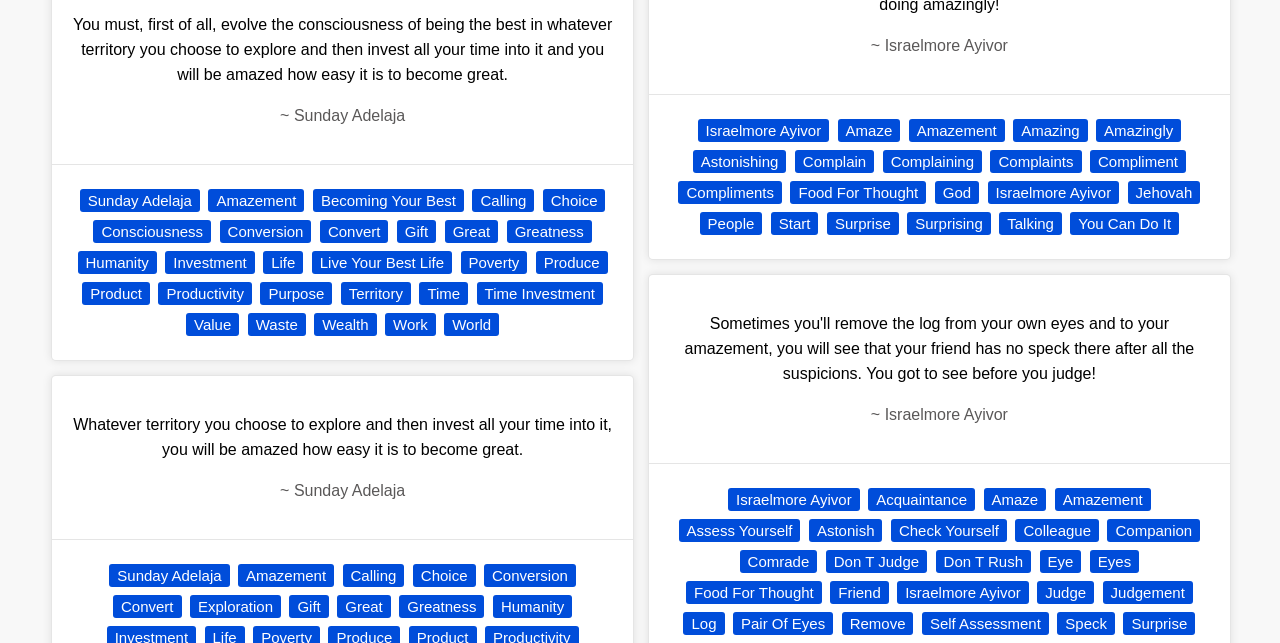Can you pinpoint the bounding box coordinates for the clickable element required for this instruction: "Check out 'Food For Thought'"? The coordinates should be four float numbers between 0 and 1, i.e., [left, top, right, bottom].

[0.618, 0.282, 0.724, 0.318]